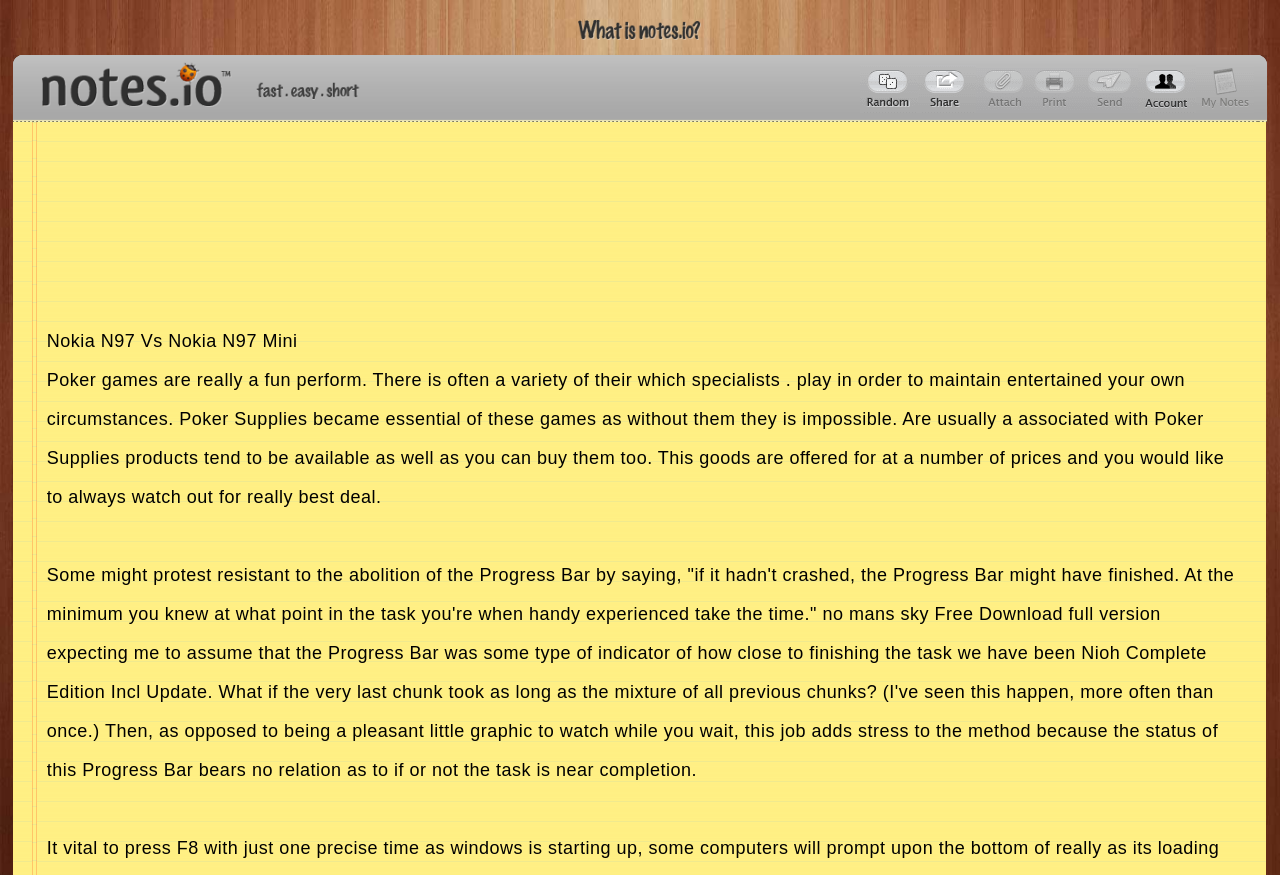What is the purpose of Poker Supplies?
Provide a detailed and well-explained answer to the question.

According to the second paragraph of text, Poker Supplies are essential for playing poker games, and their purpose is to maintain entertainment in one's own circumstances.